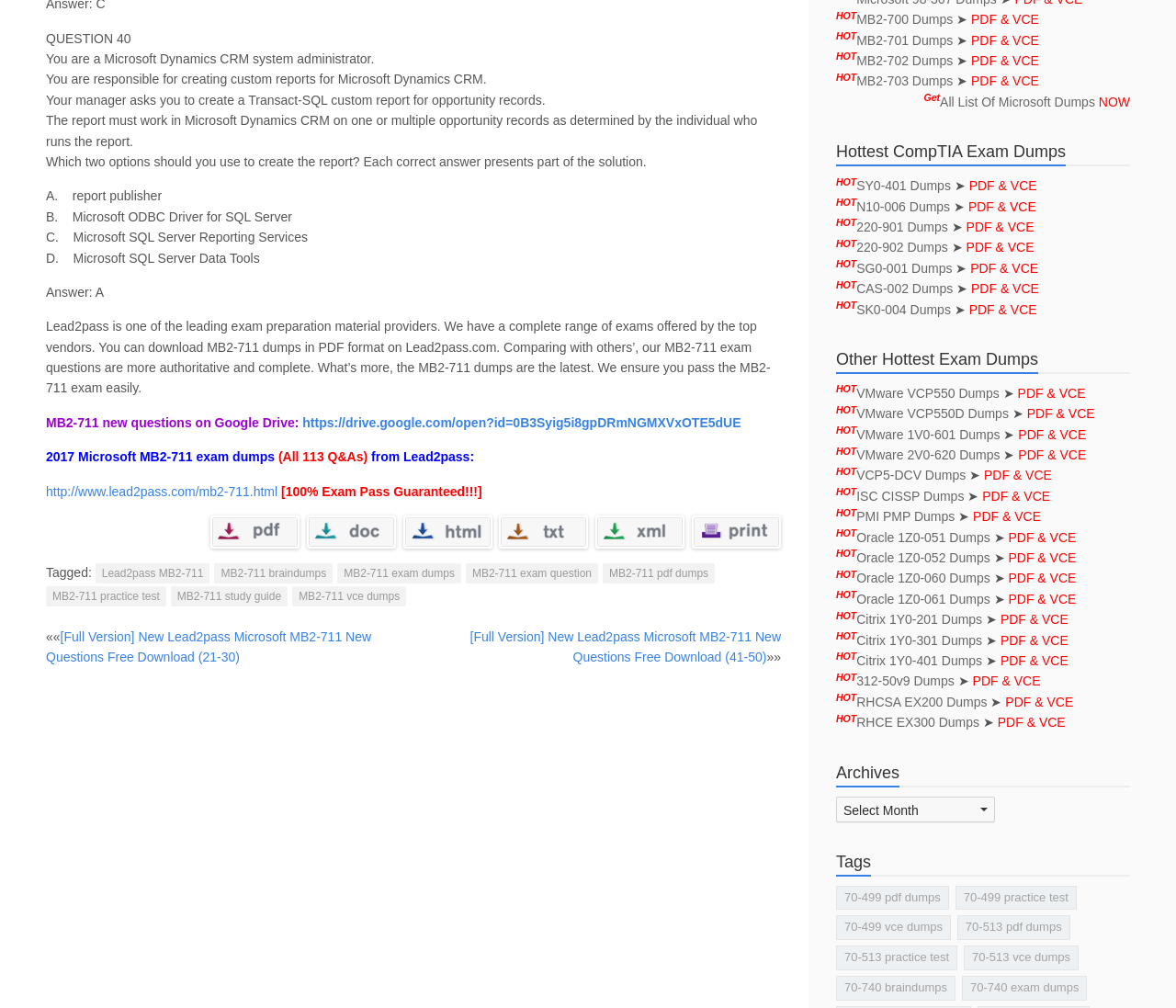Please identify the bounding box coordinates of the element's region that I should click in order to complete the following instruction: "Click the Byron Hairdressing Logo". The bounding box coordinates consist of four float numbers between 0 and 1, i.e., [left, top, right, bottom].

None